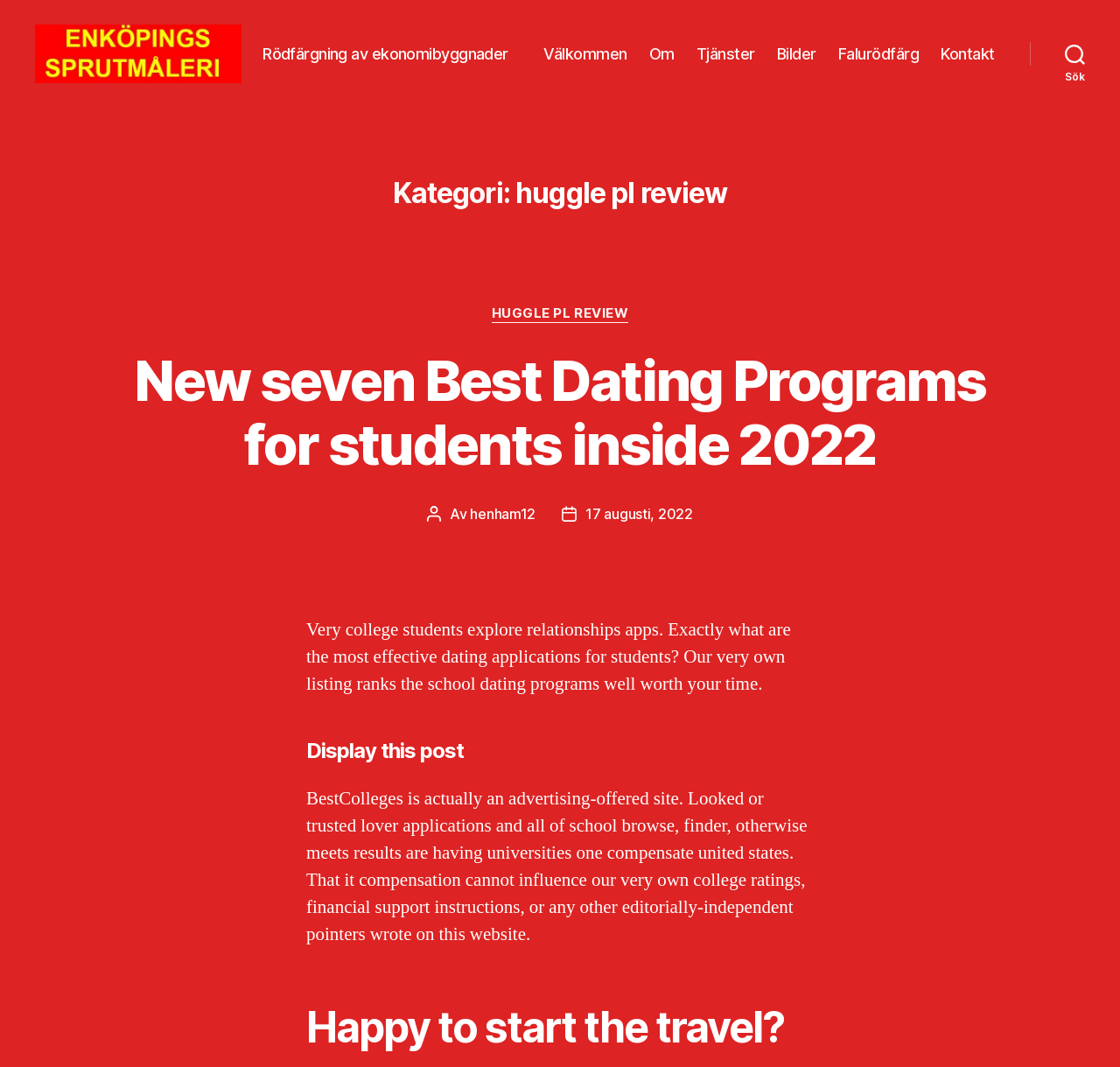Identify and extract the heading text of the webpage.

Kategori: huggle pl review